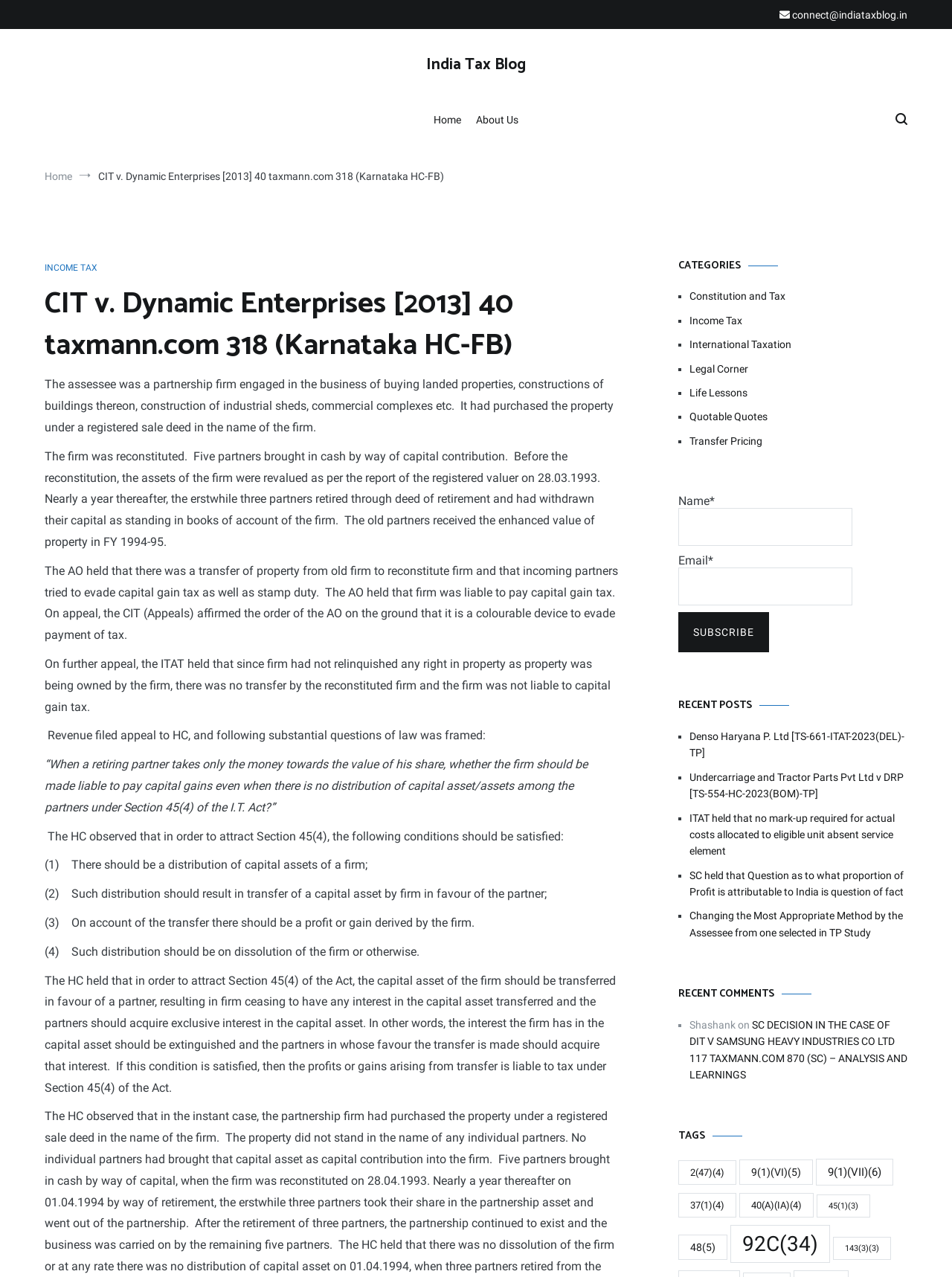What is the business of the assessee?
From the screenshot, provide a brief answer in one word or phrase.

Buying landed properties